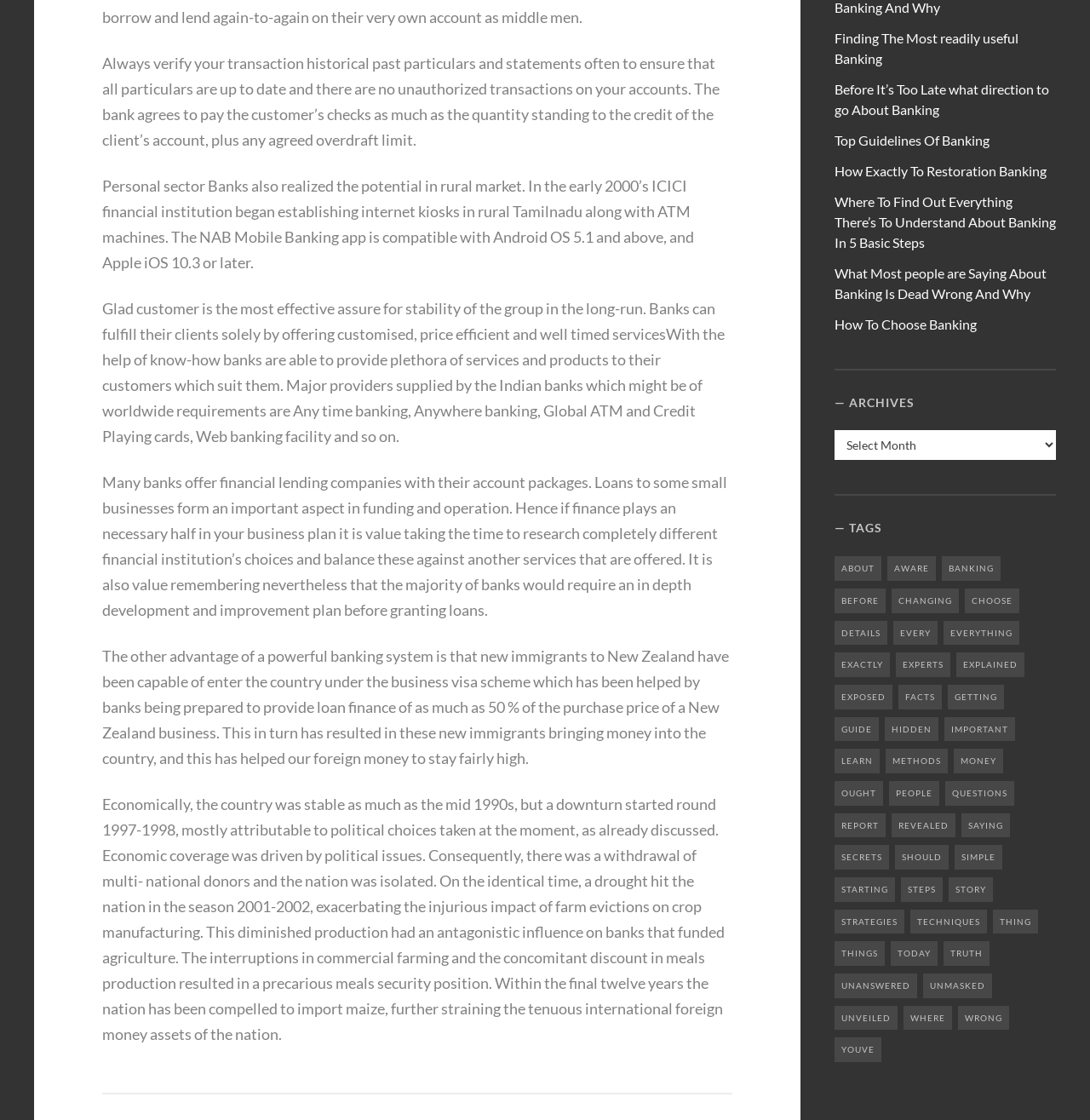Identify the bounding box of the UI element that matches this description: "How Exactly To Restoration Banking".

[0.766, 0.145, 0.96, 0.159]